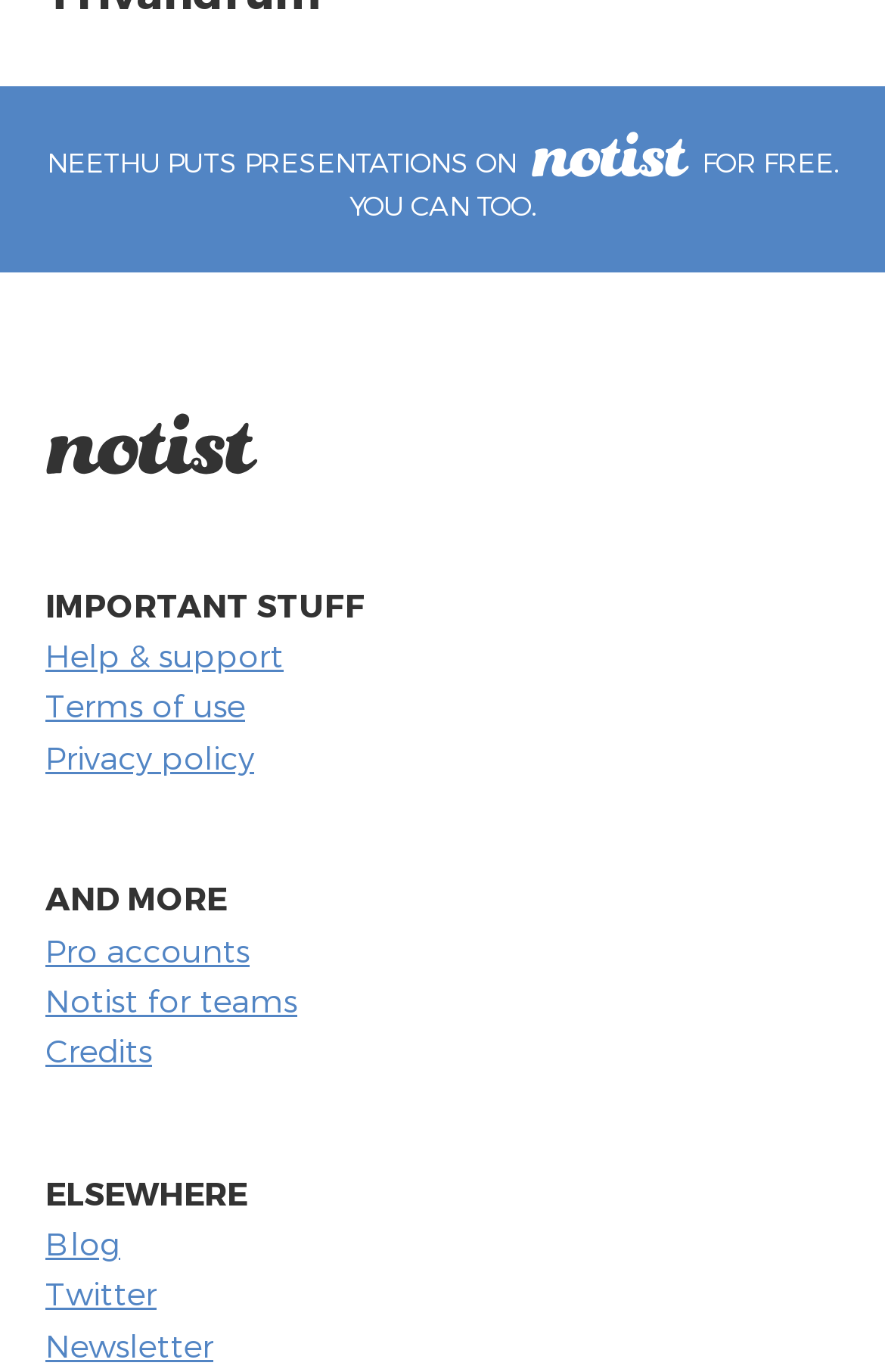How many headings are present on the webpage?
Look at the image and answer the question using a single word or phrase.

3